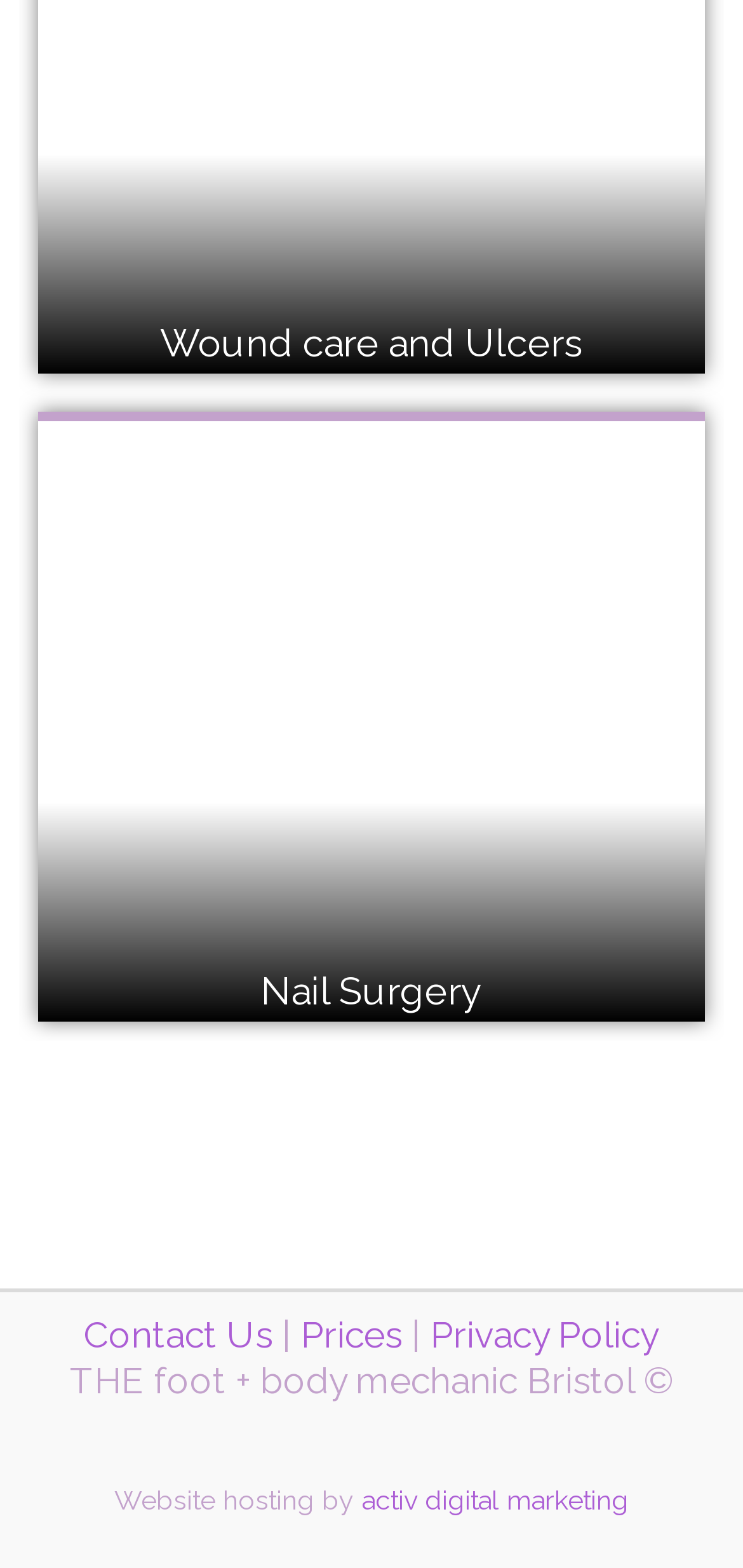Based on the element description: "Prices", identify the bounding box coordinates for this UI element. The coordinates must be four float numbers between 0 and 1, listed as [left, top, right, bottom].

[0.405, 0.837, 0.541, 0.864]